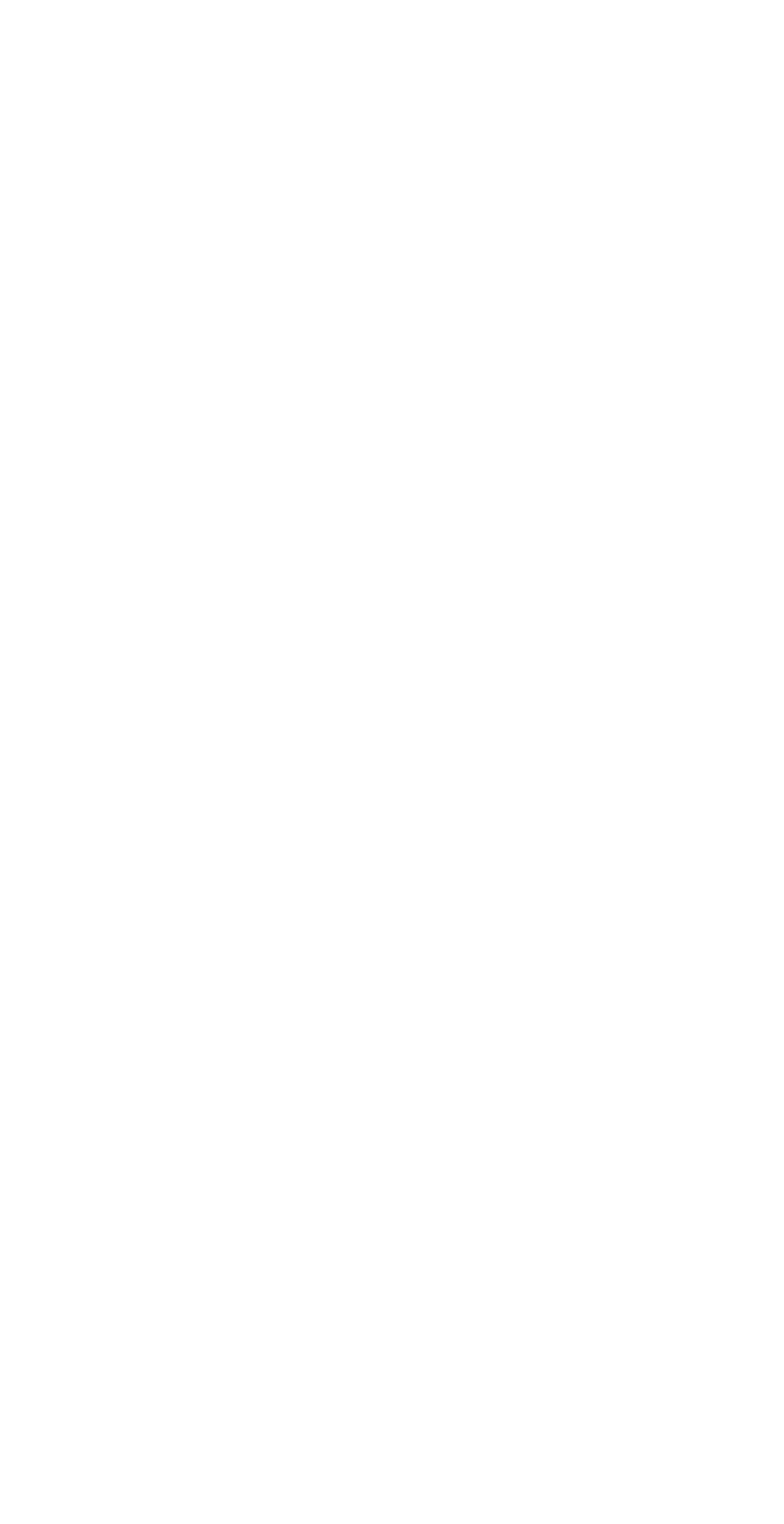What is the label of the first textbox?
Refer to the screenshot and respond with a concise word or phrase.

Name